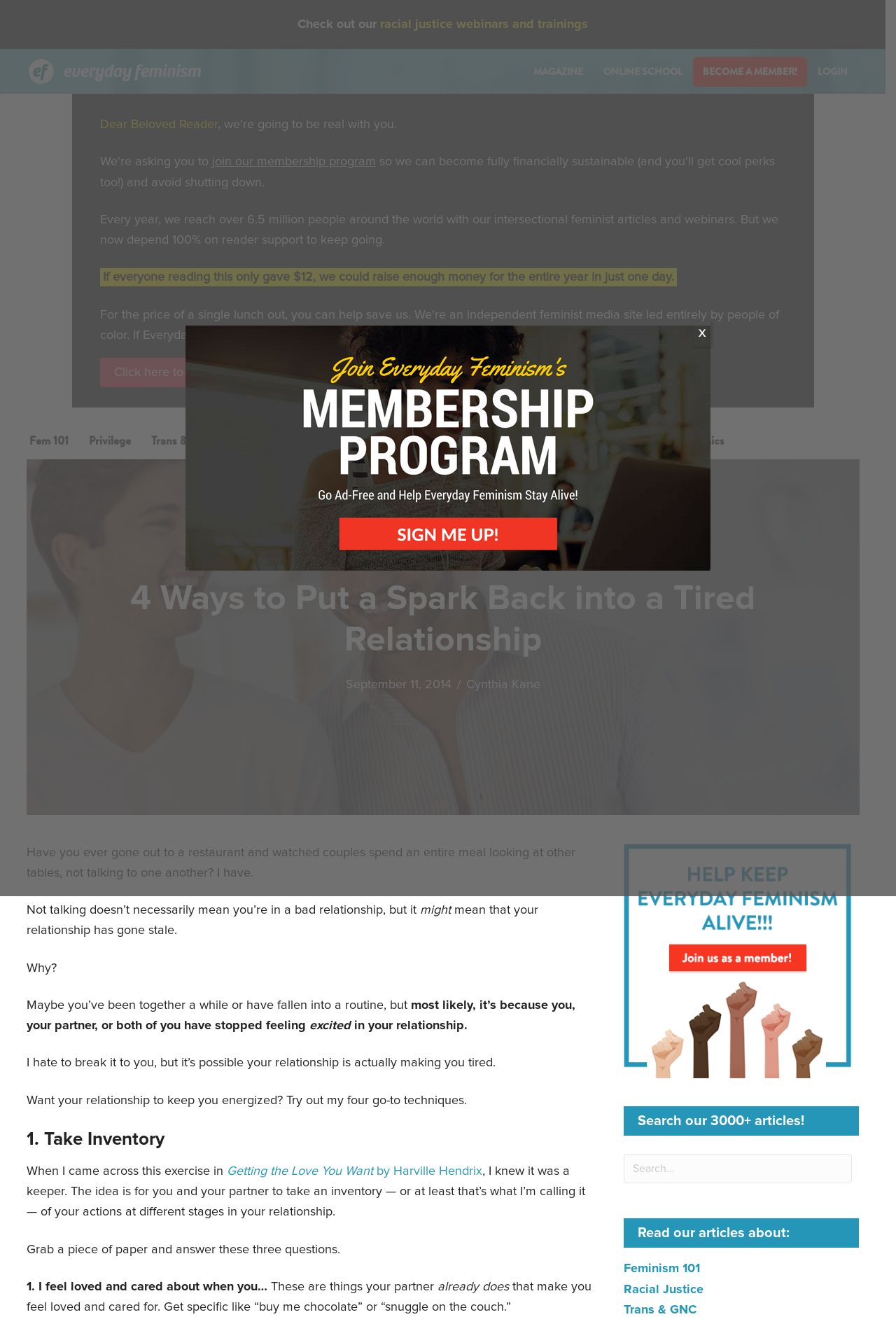Locate the heading on the webpage and return its text.

4 Ways to Put a Spark Back into a Tired Relationship